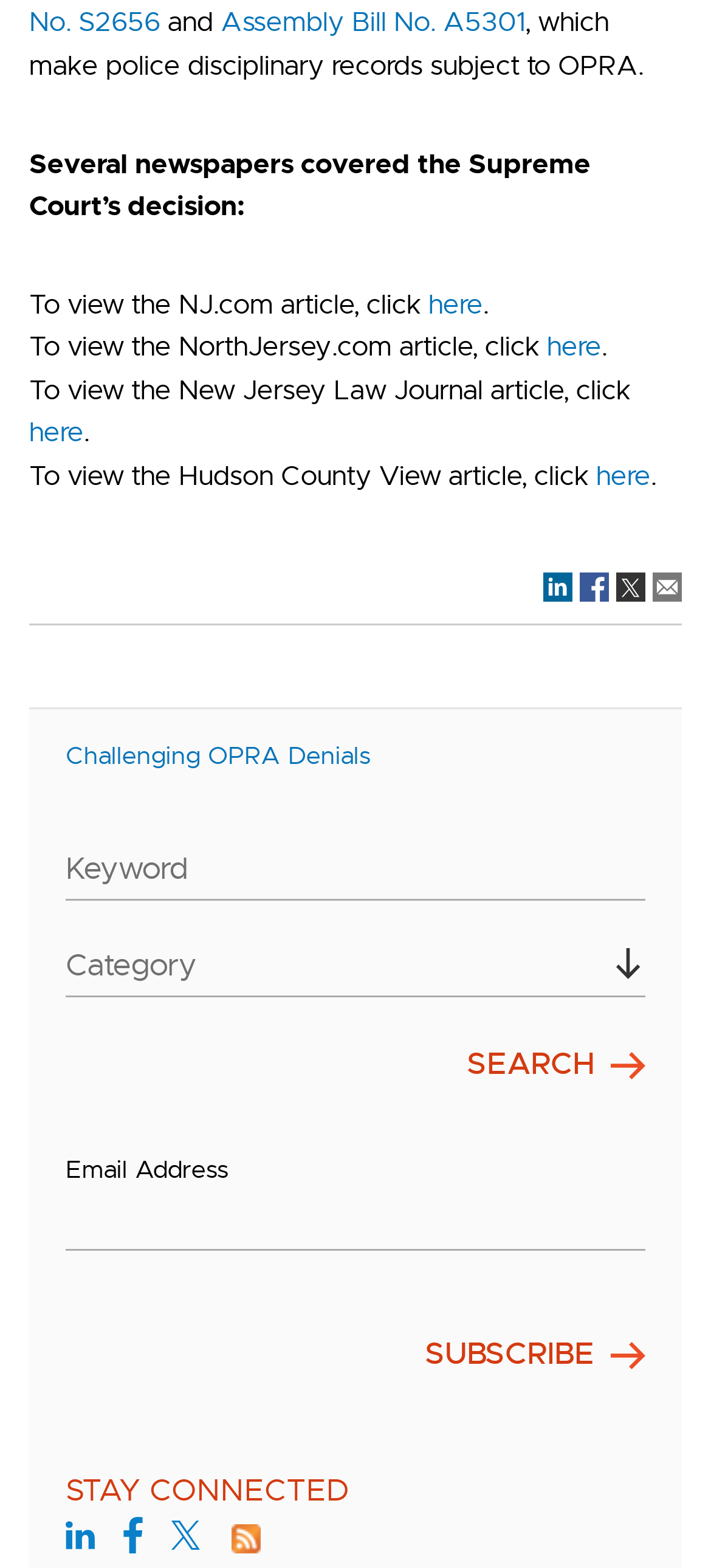Based on what you see in the screenshot, provide a thorough answer to this question: What is the label of the second textbox?

The second textbox on the webpage has a label 'Email Address', which suggests that it is used to enter an email address, possibly for subscription or newsletter purposes.